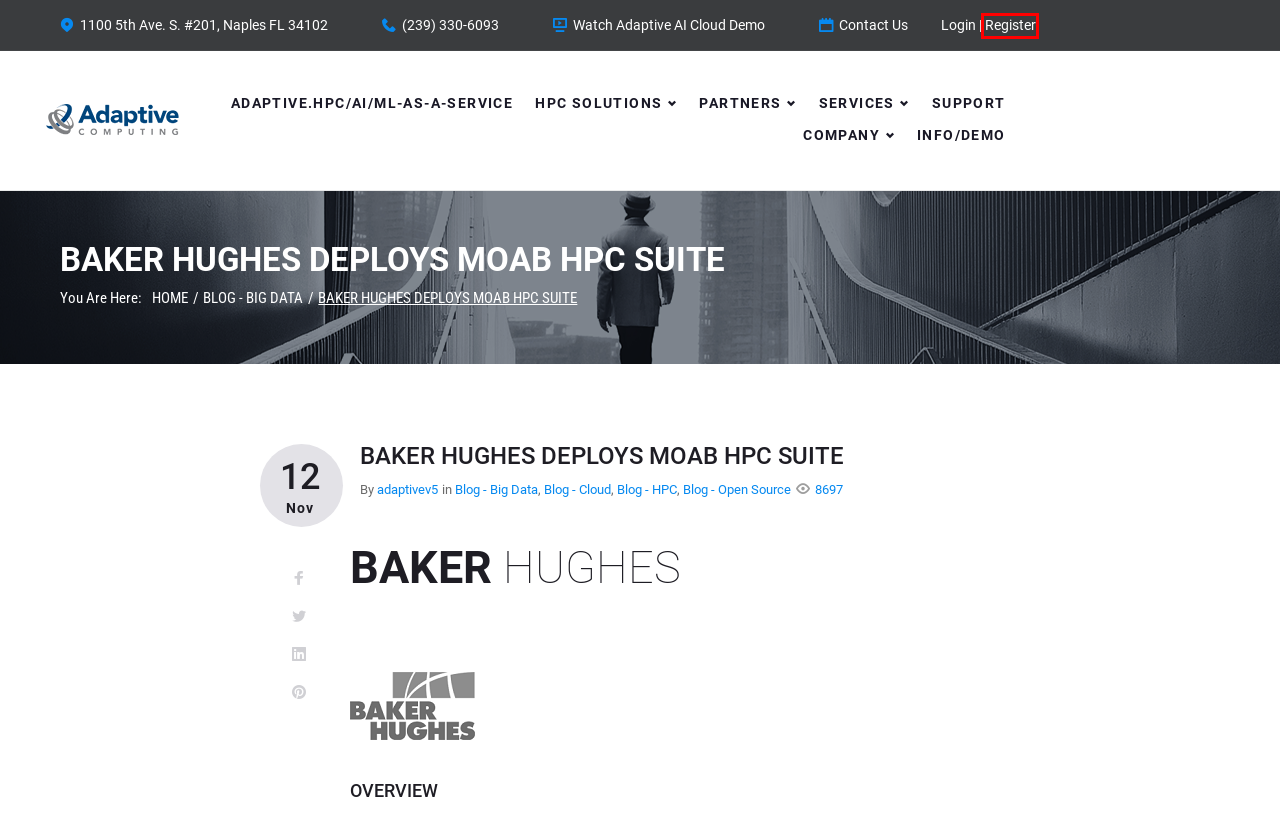You have a screenshot of a webpage with a red bounding box around an element. Choose the best matching webpage description that would appear after clicking the highlighted element. Here are the candidates:
A. Information & Demo Request - Adaptive Computing
B. Blog - HPC Archives - Adaptive Computing
C. Contacts - Adaptive Computing How to Contact Us
D. Register
E. Blog - Open Source Archives - Adaptive Computing
F. November 12, 2019 - Adaptive Computing
G. User Login
H. Blog - Cloud Archives - Adaptive Computing

D